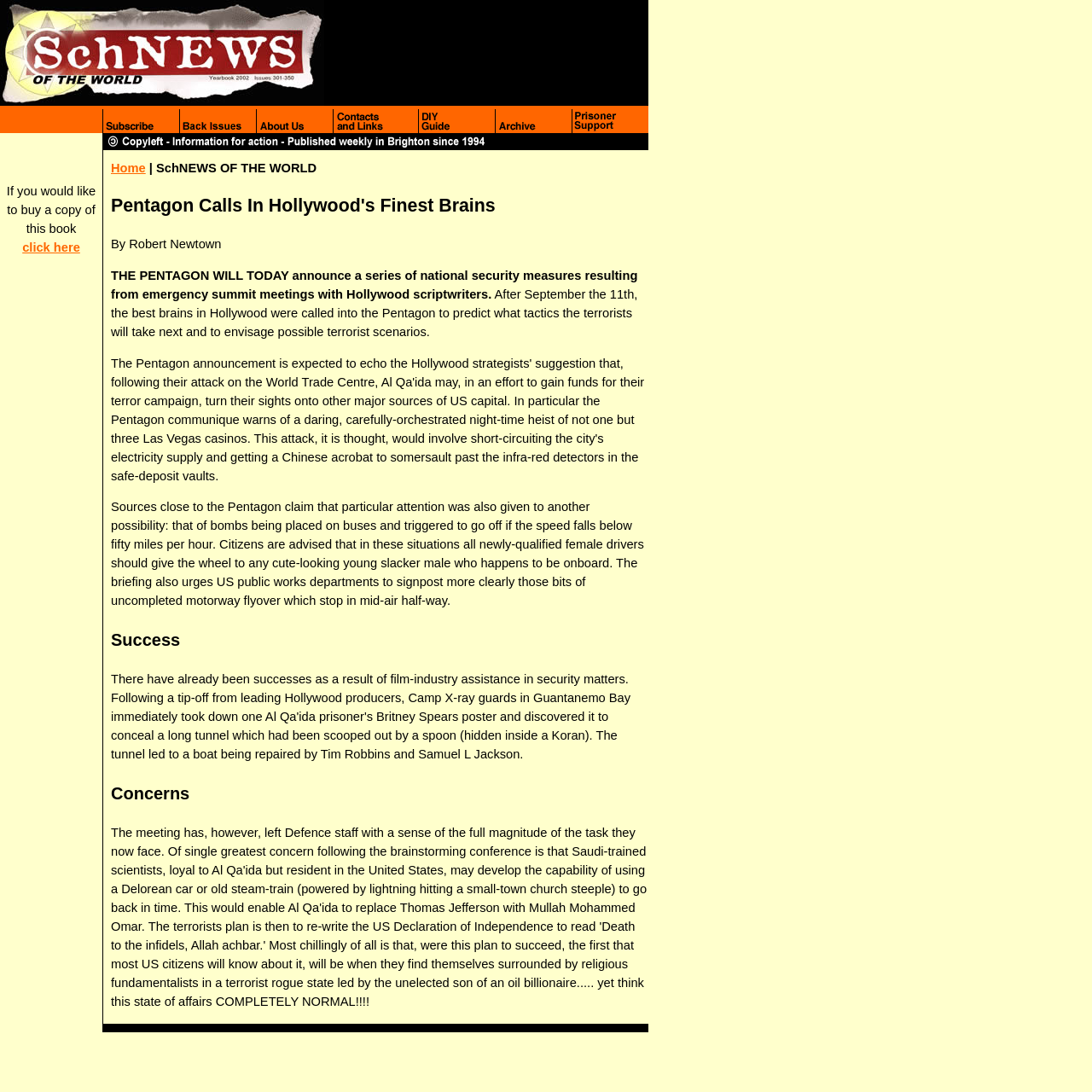Identify the bounding box for the element characterized by the following description: "click here".

[0.02, 0.22, 0.073, 0.233]